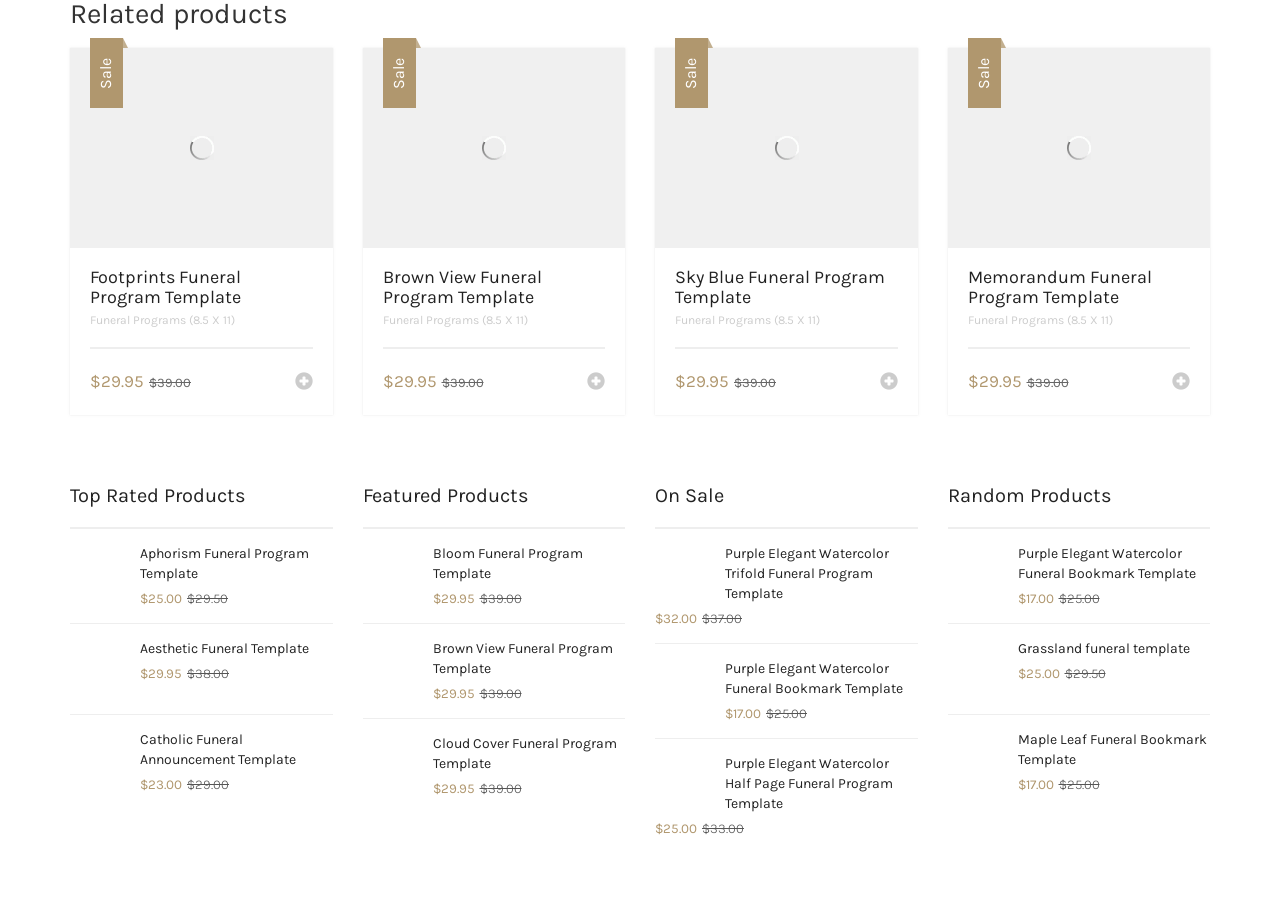What is the original price of the 'Footprints Funeral Program Template'?
Please provide a single word or phrase based on the screenshot.

$39.00